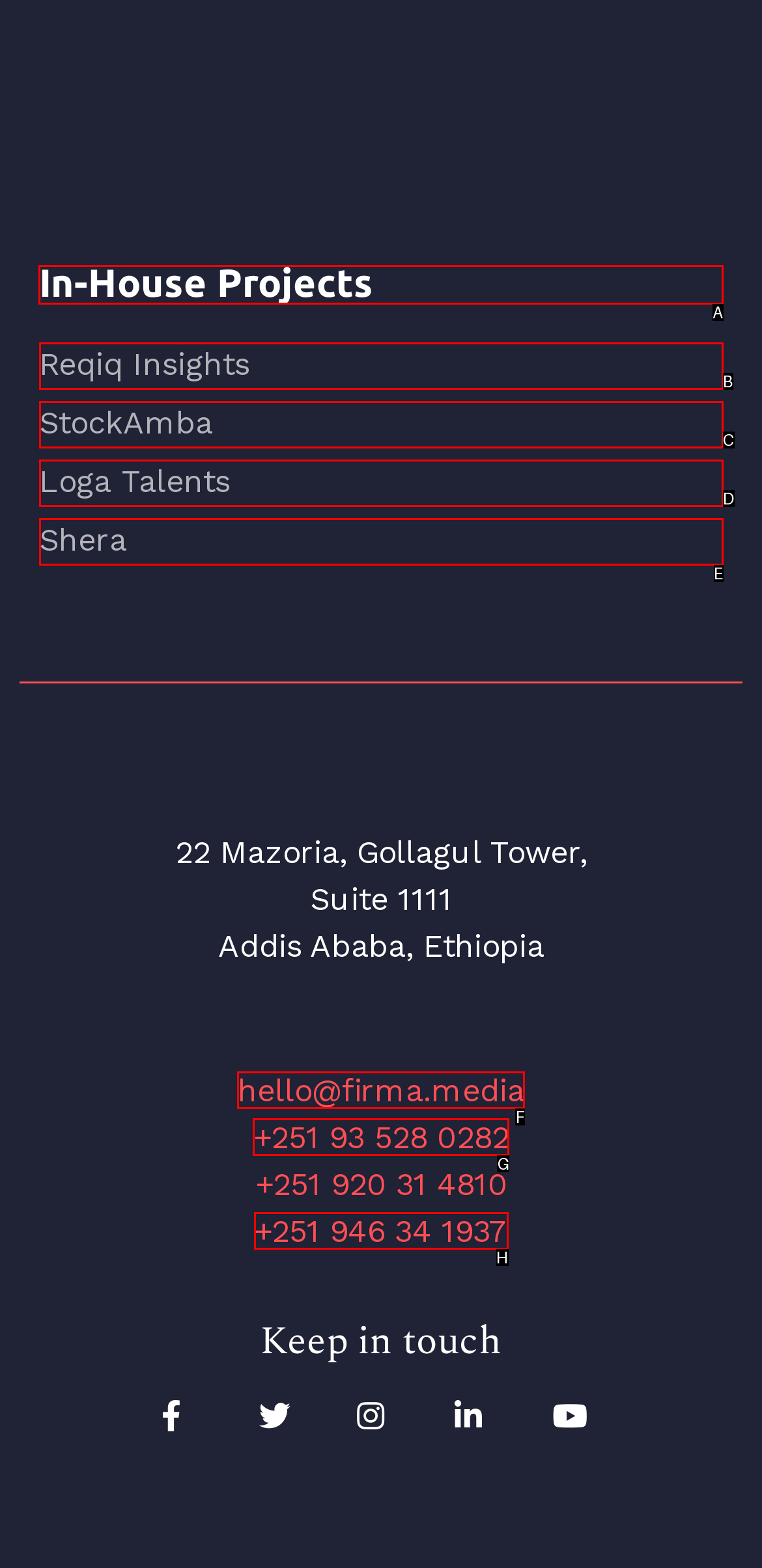Tell me which one HTML element I should click to complete the following task: Visit In-House Projects page Answer with the option's letter from the given choices directly.

A